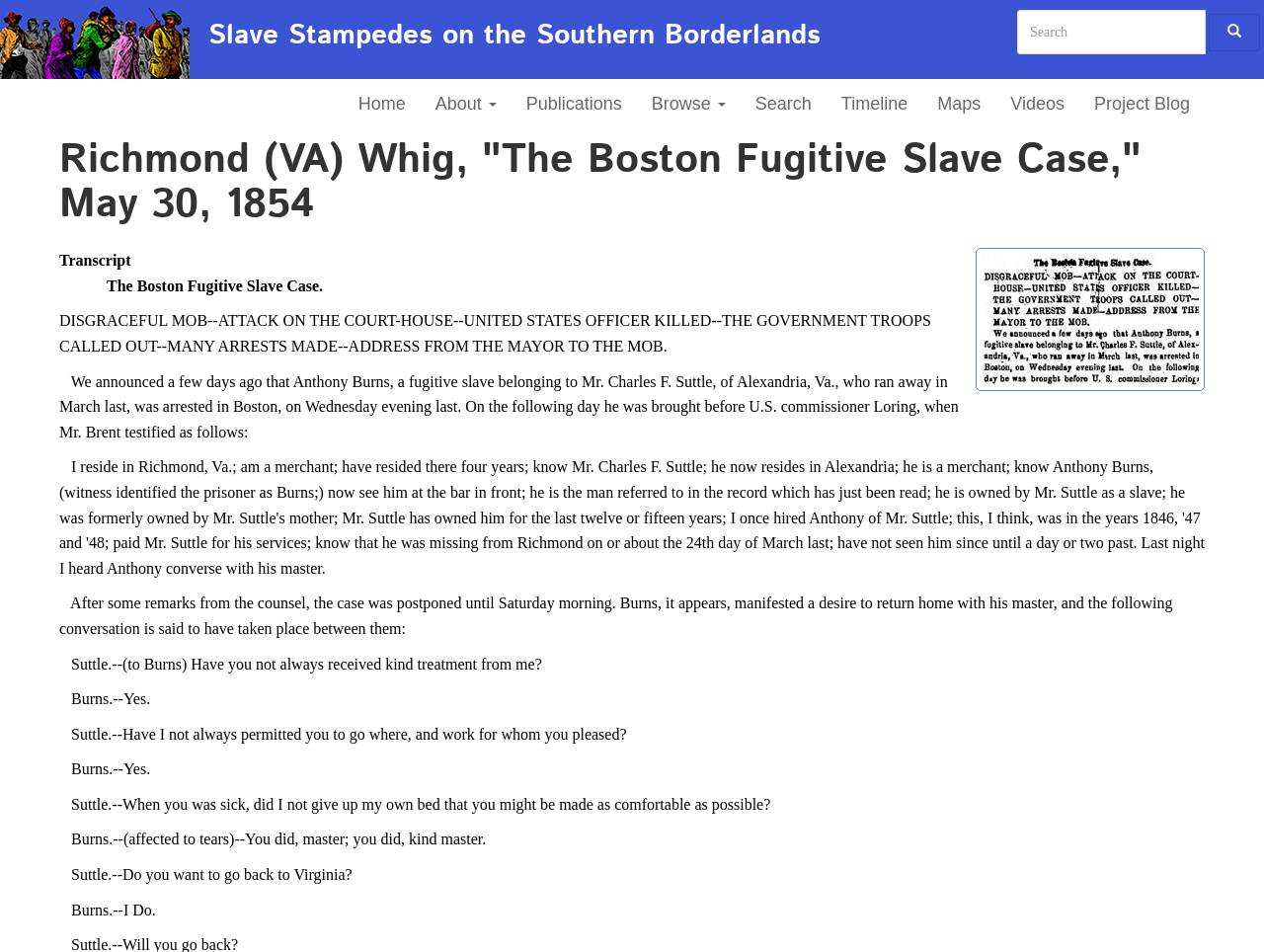Please identify the bounding box coordinates of the element's region that should be clicked to execute the following instruction: "Click on the Timeline link". The bounding box coordinates must be four float numbers between 0 and 1, i.e., [left, top, right, bottom].

[0.654, 0.083, 0.73, 0.135]